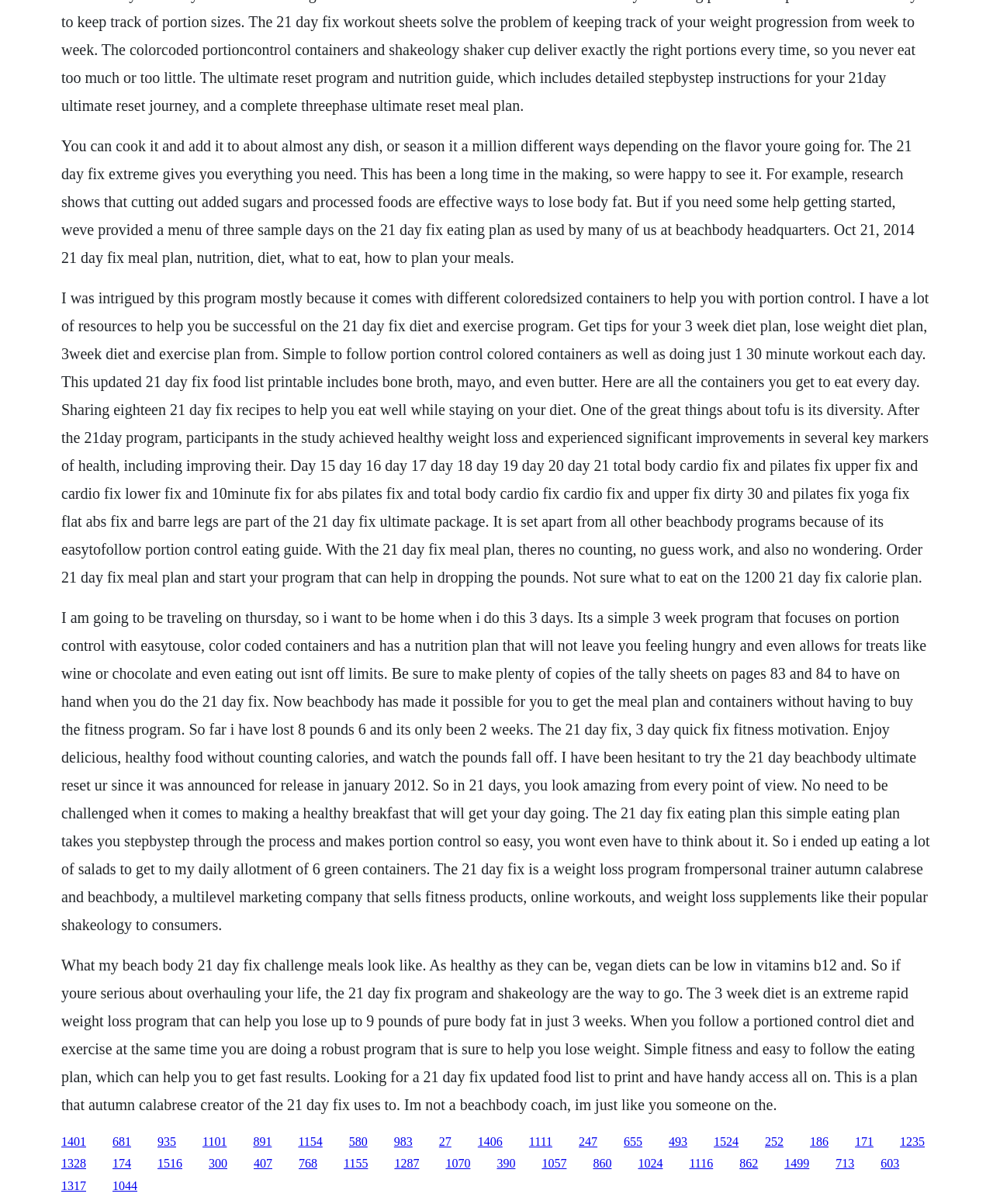What is the benefit of the 21 day fix eating plan?
Please provide a detailed and comprehensive answer to the question.

The 21 day fix eating plan takes you step-by-step through the process and makes portion control so easy, you won't even have to think about it, according to the text.